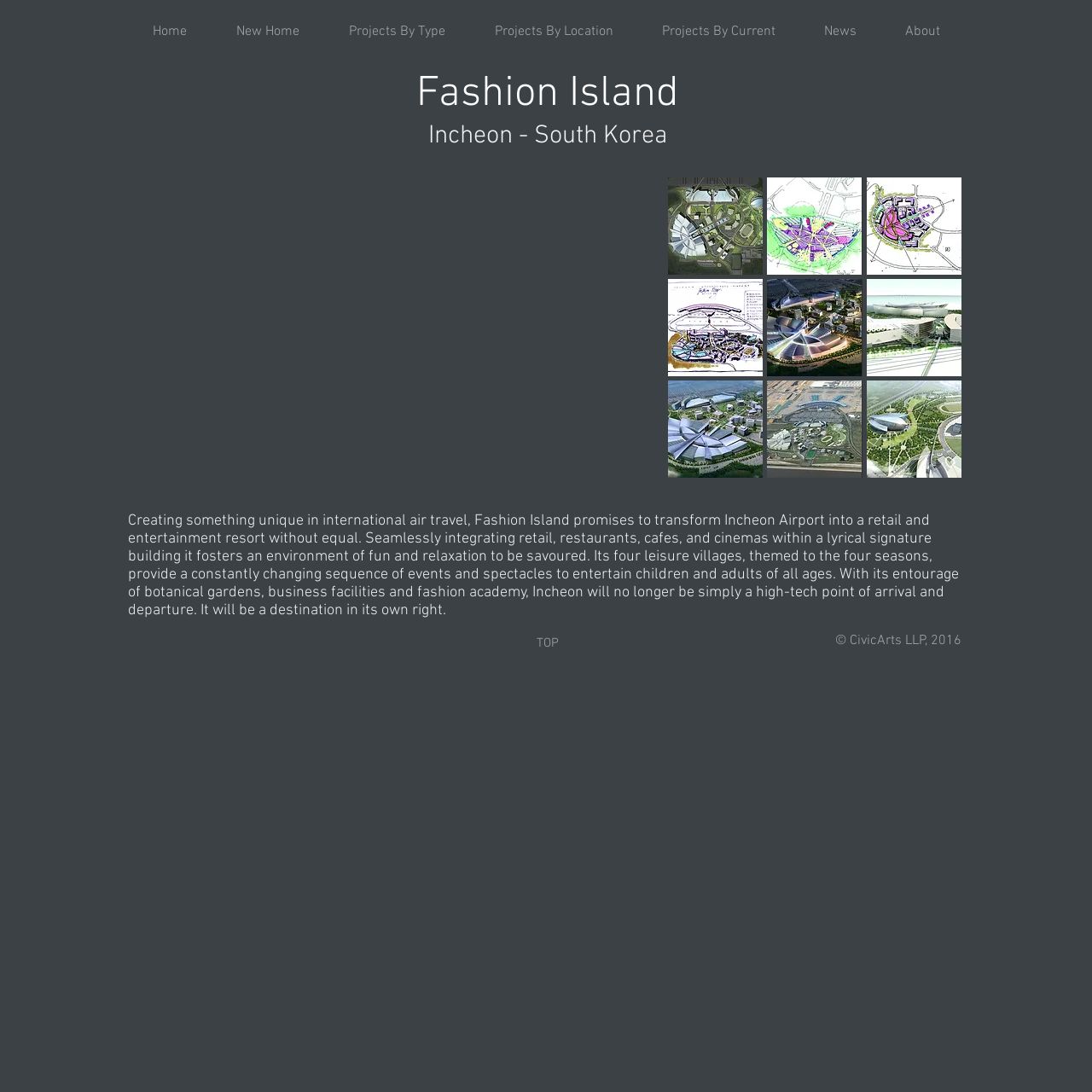Find the bounding box coordinates of the element to click in order to complete this instruction: "Go to the top of the page". The bounding box coordinates must be four float numbers between 0 and 1, denoted as [left, top, right, bottom].

[0.434, 0.579, 0.57, 0.599]